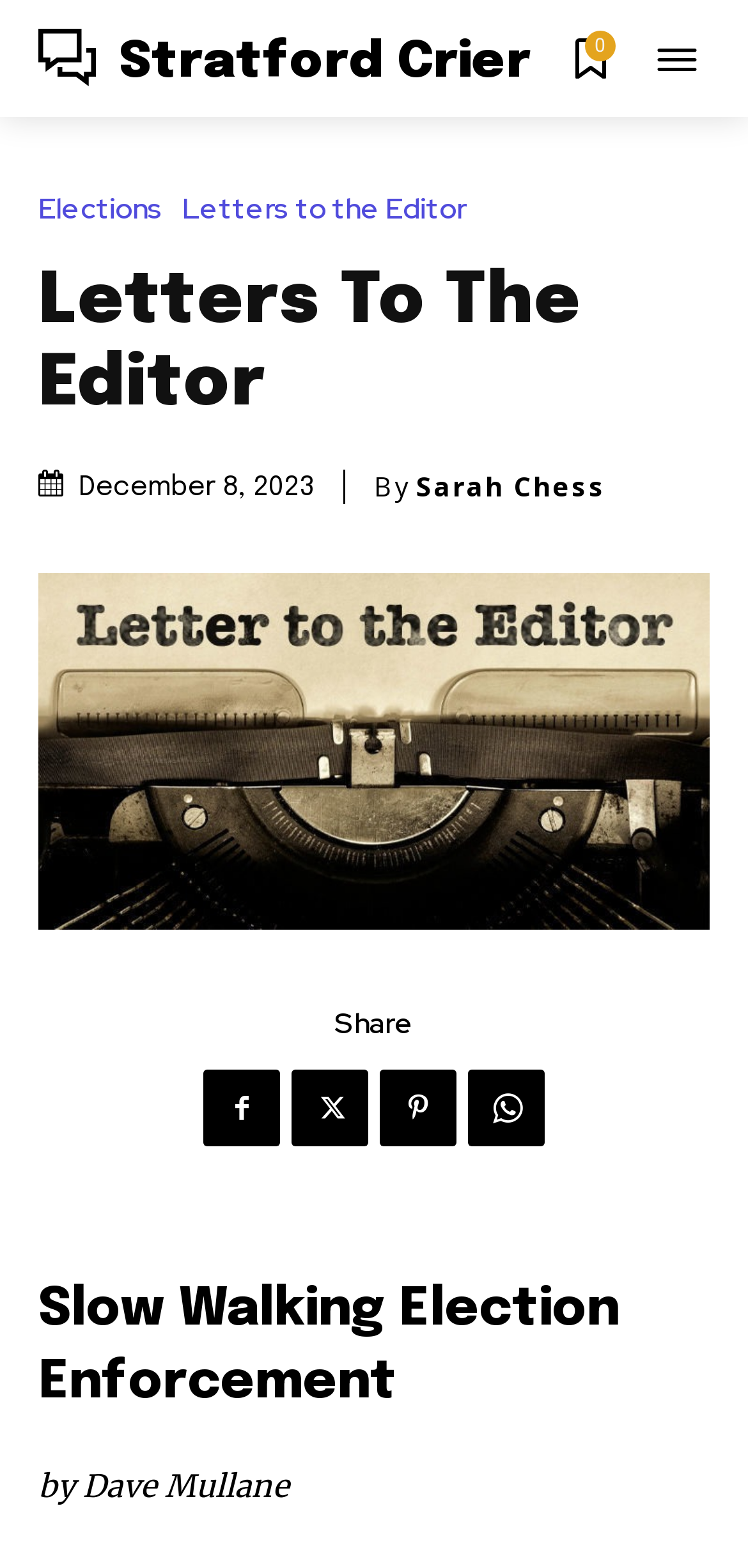Pinpoint the bounding box coordinates for the area that should be clicked to perform the following instruction: "Subscribe to the newsletter".

[0.118, 0.468, 0.949, 0.49]